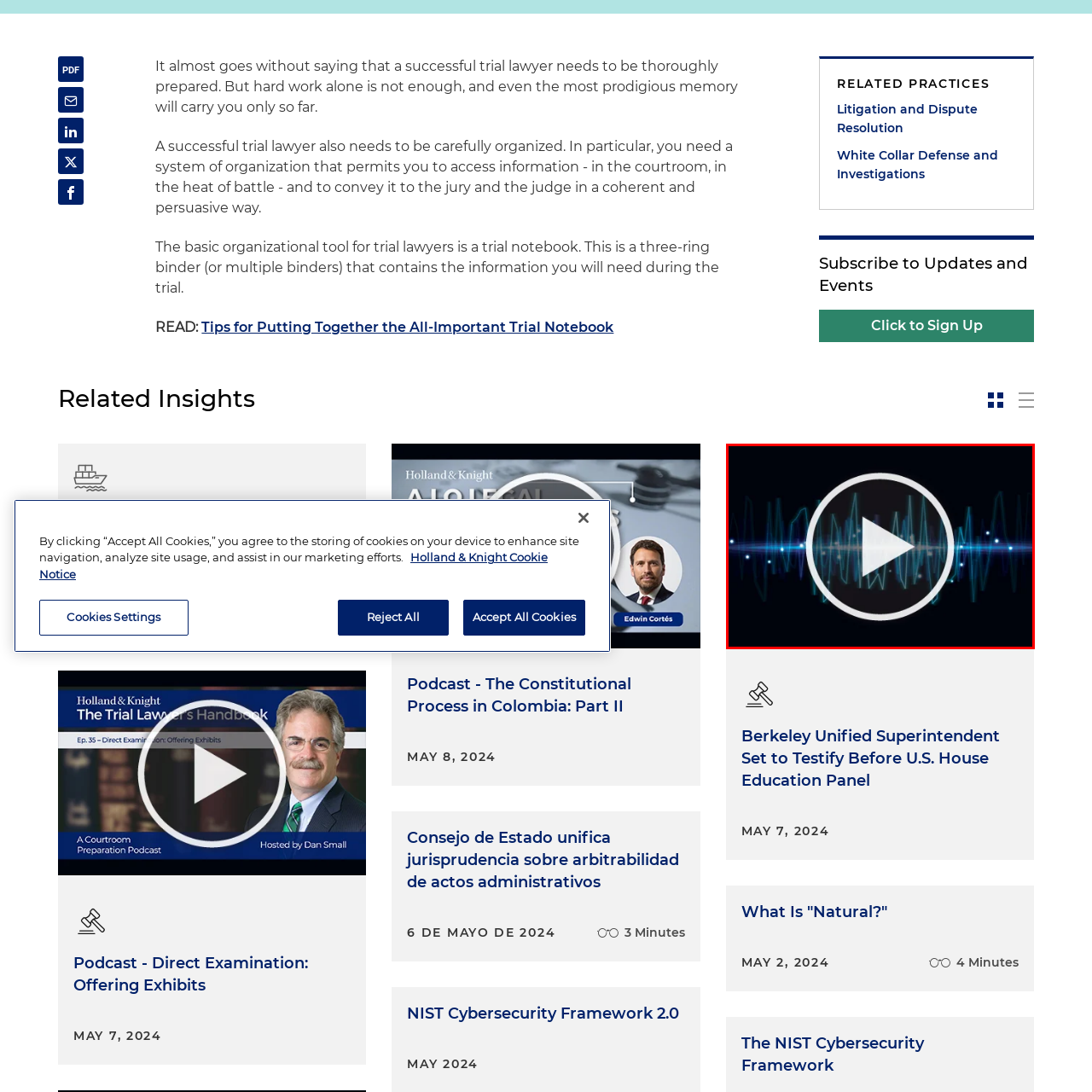Offer a comprehensive description of the image enclosed by the red box.

The image features a dynamic audio visualization encompassing a central play button set against a dark background. The play button, depicted in a simplistic white triangular shape, invites viewers to engage with the content, suggesting the availability of an audio or video resource. Surrounding the play button are vibrant audio wave patterns illuminated in shades of blue, symbolizing sound waves and enhancing the visual appeal. This graphic is part of a digital interface, likely associated with a podcast or audio content related to current legal insights, specifically mentioning topics such as the administrative decisions by the Berkeley Unified Superintendent, indicating a focus on educational policy and governance discussions.